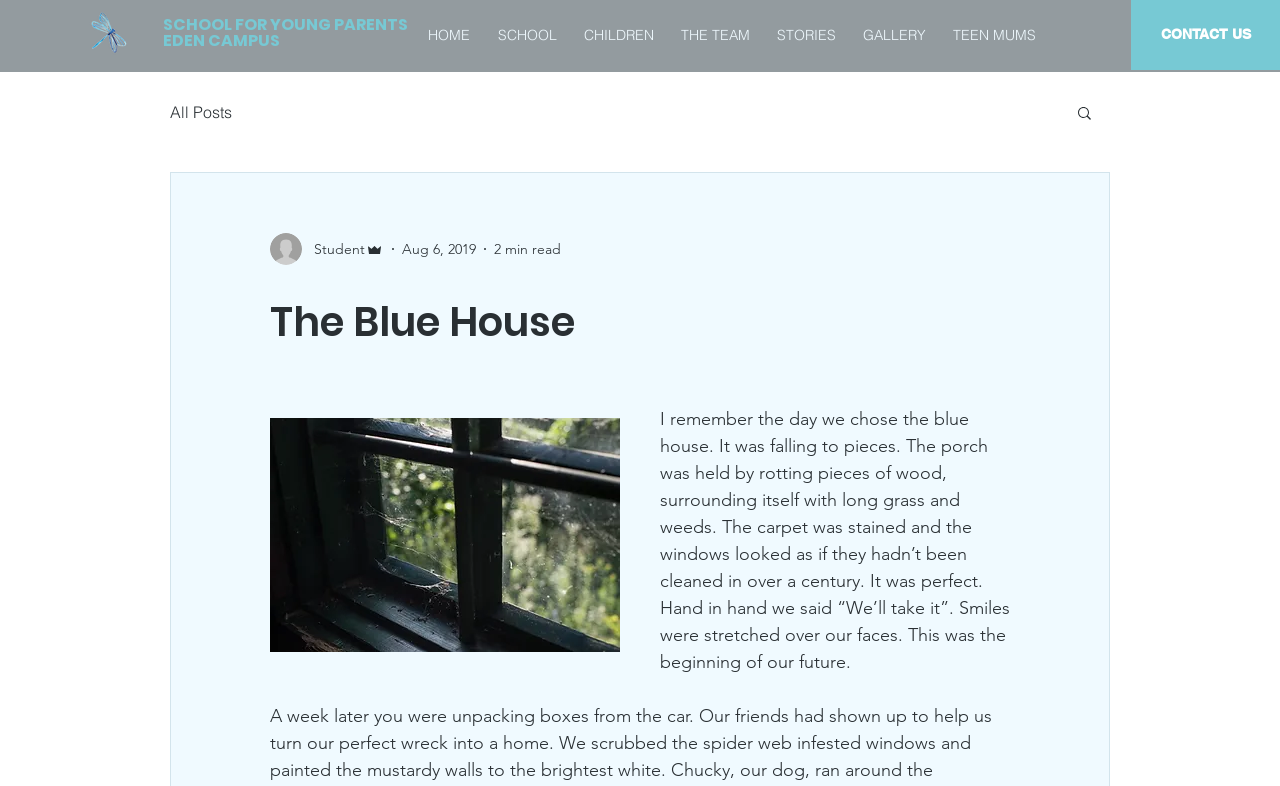Can you extract the headline from the webpage for me?

The Blue House